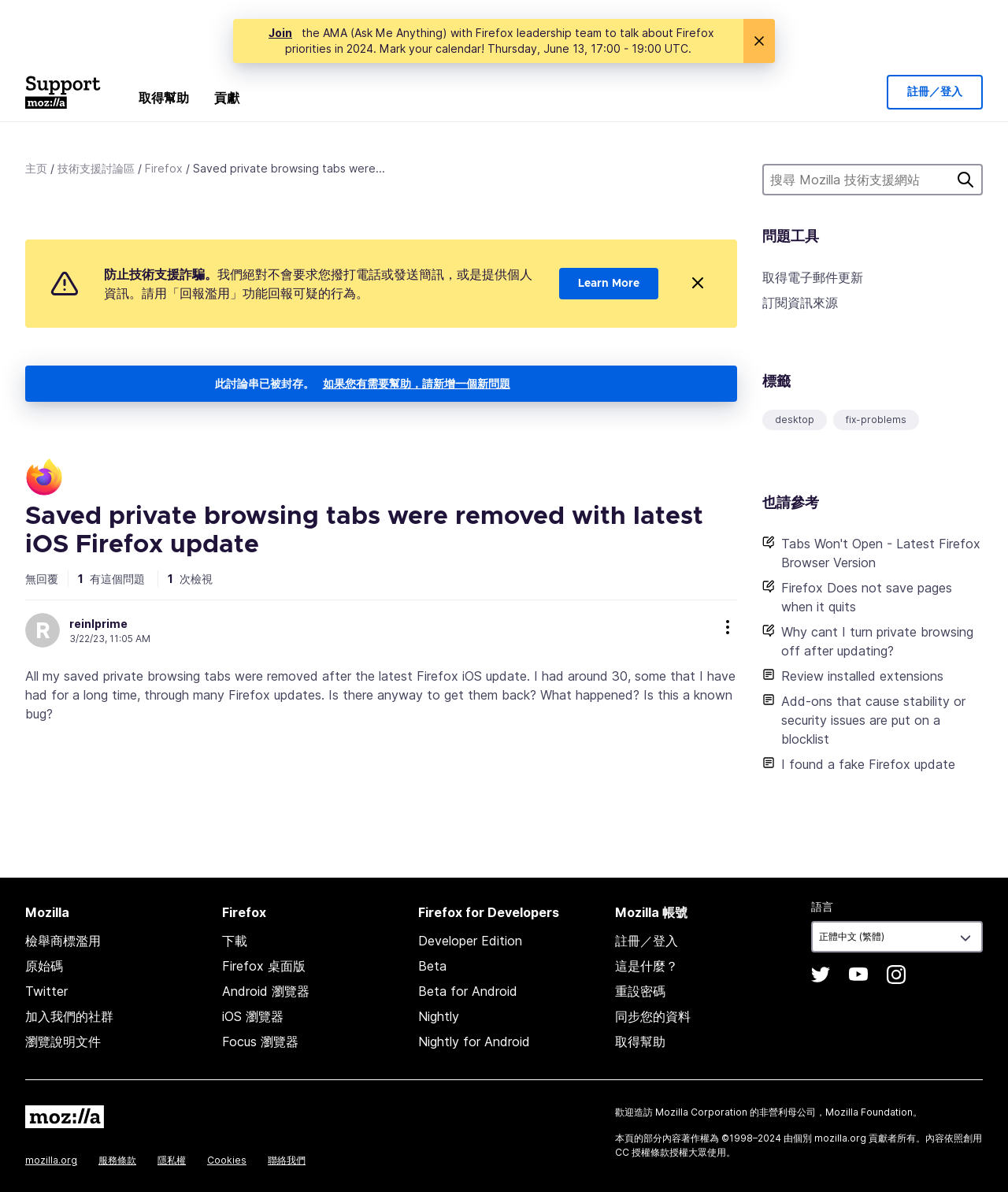Please specify the bounding box coordinates of the clickable region to carry out the following instruction: "Join". The coordinates should be four float numbers between 0 and 1, in the format [left, top, right, bottom].

[0.266, 0.021, 0.29, 0.034]